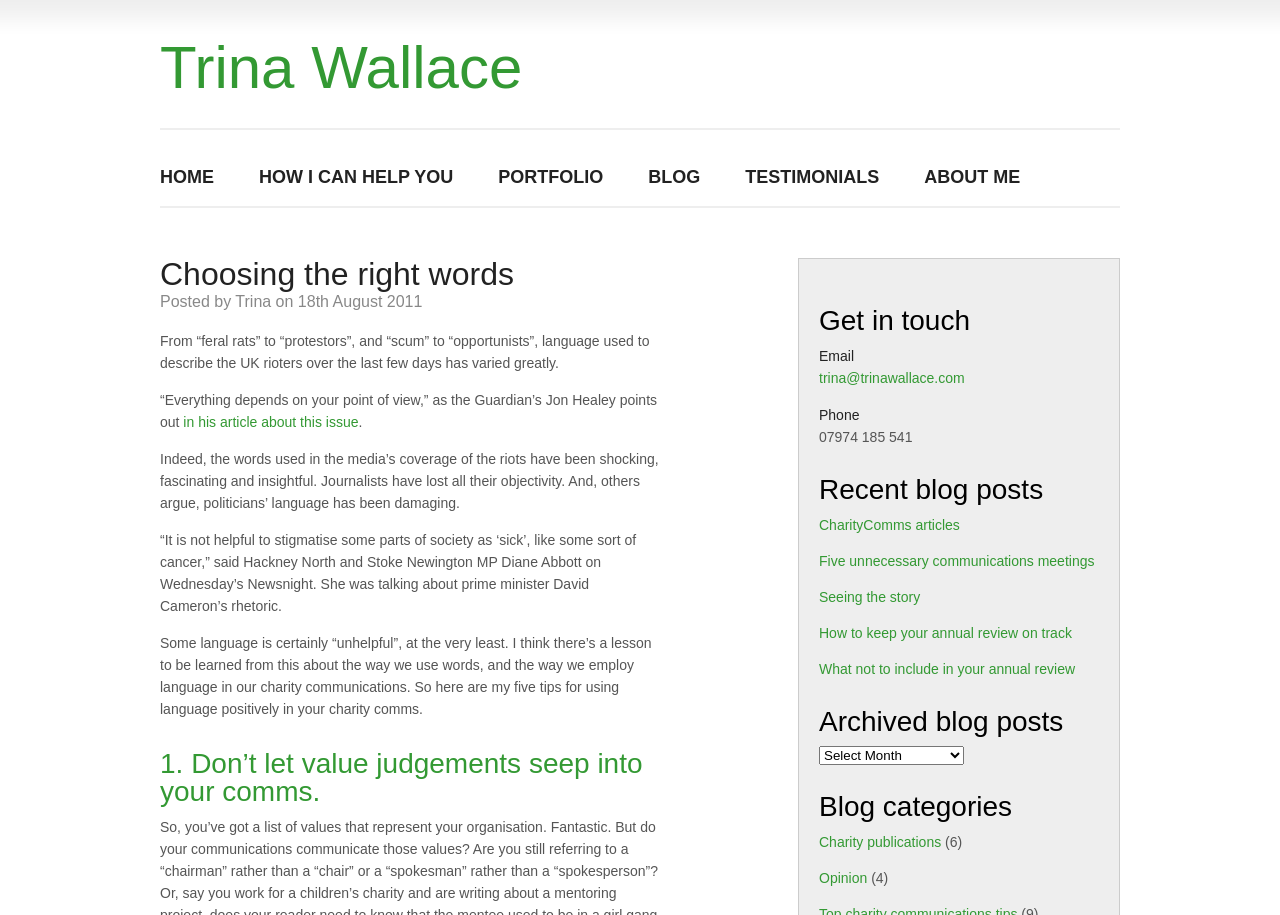Specify the bounding box coordinates of the element's area that should be clicked to execute the given instruction: "View the charity comms articles". The coordinates should be four float numbers between 0 and 1, i.e., [left, top, right, bottom].

[0.64, 0.565, 0.75, 0.583]